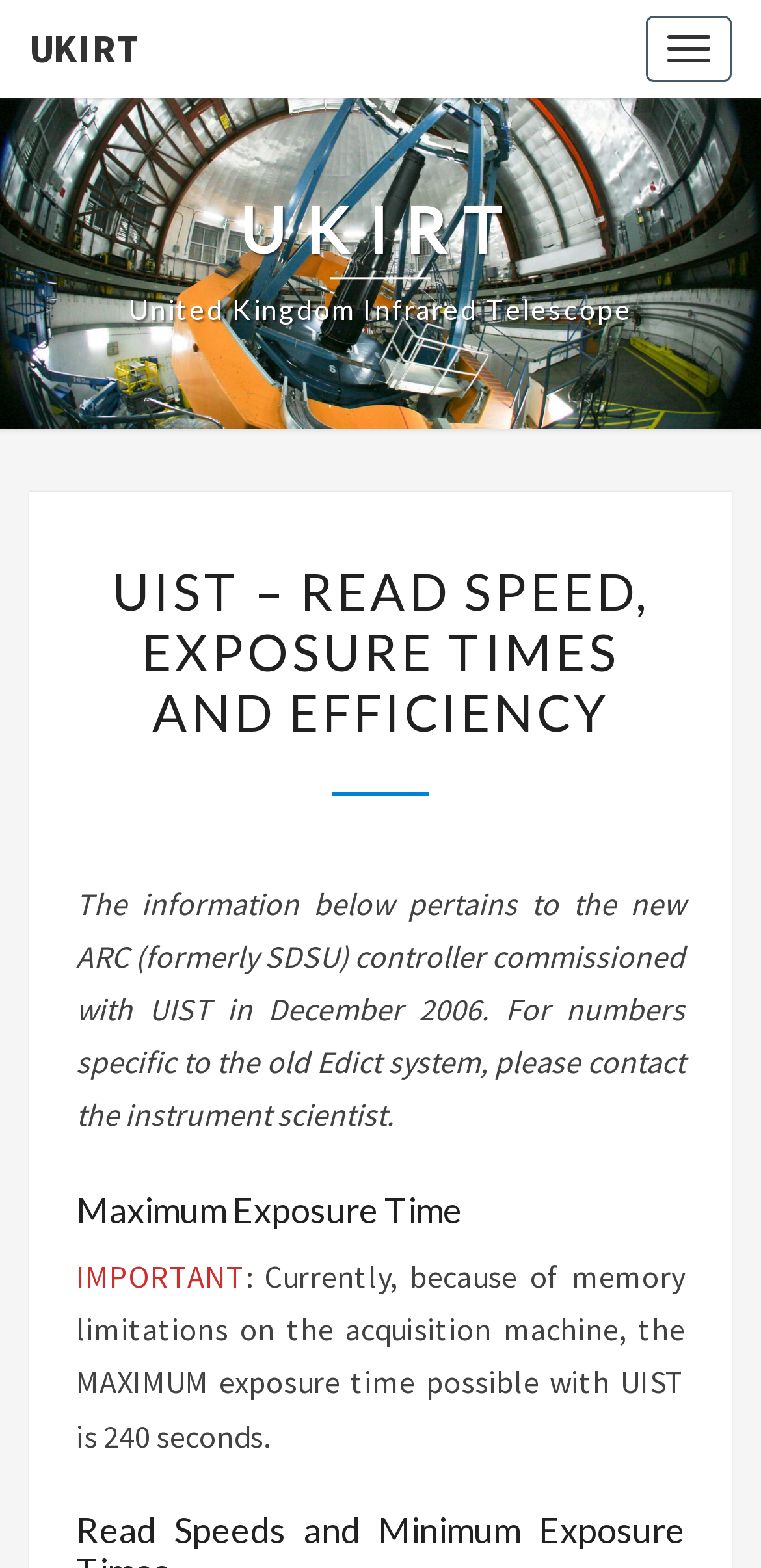What is the month when the new ARC controller was commissioned? Look at the image and give a one-word or short phrase answer.

December